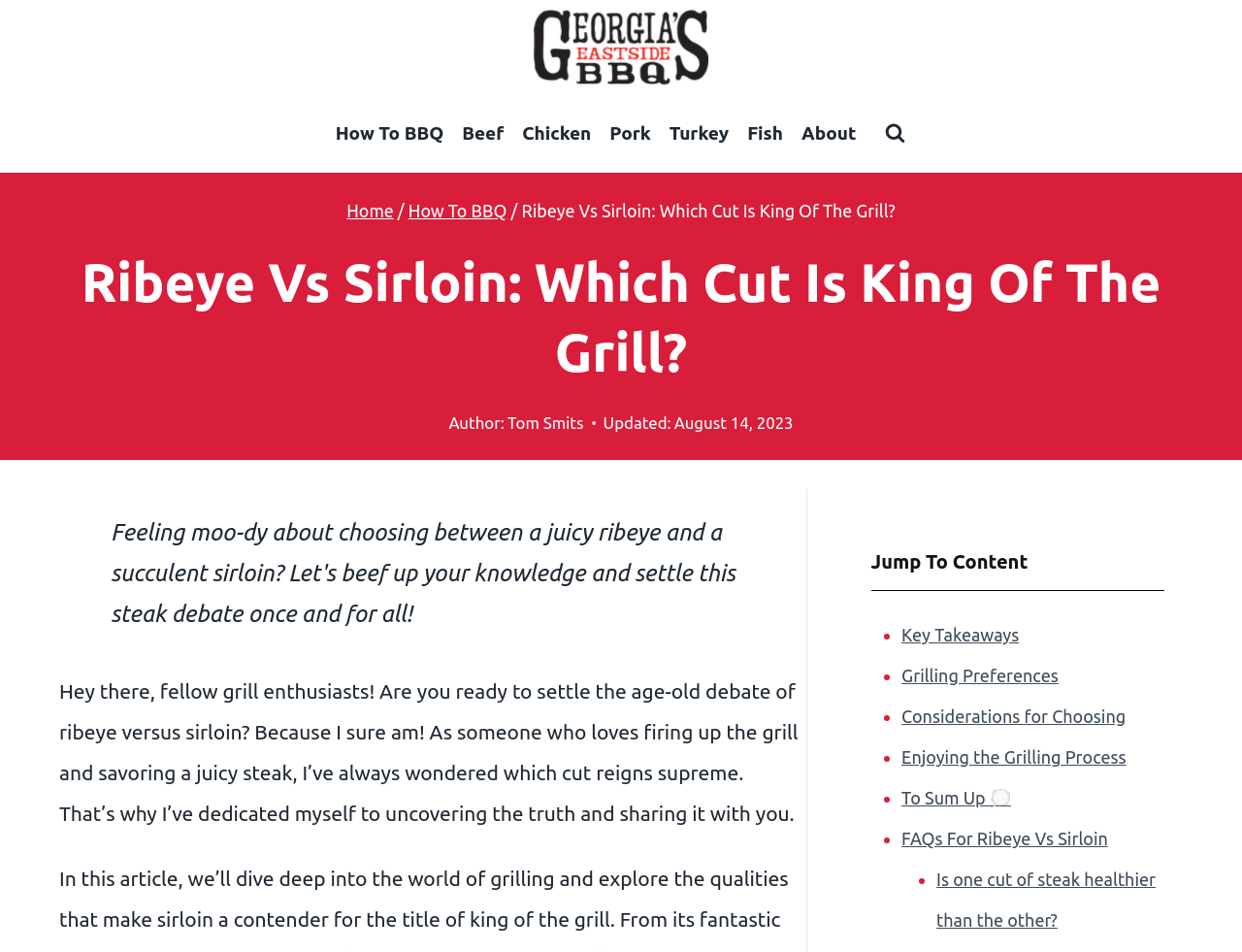Identify the first-level heading on the webpage and generate its text content.

Ribeye Vs Sirloin: Which Cut Is King Of The Grill?